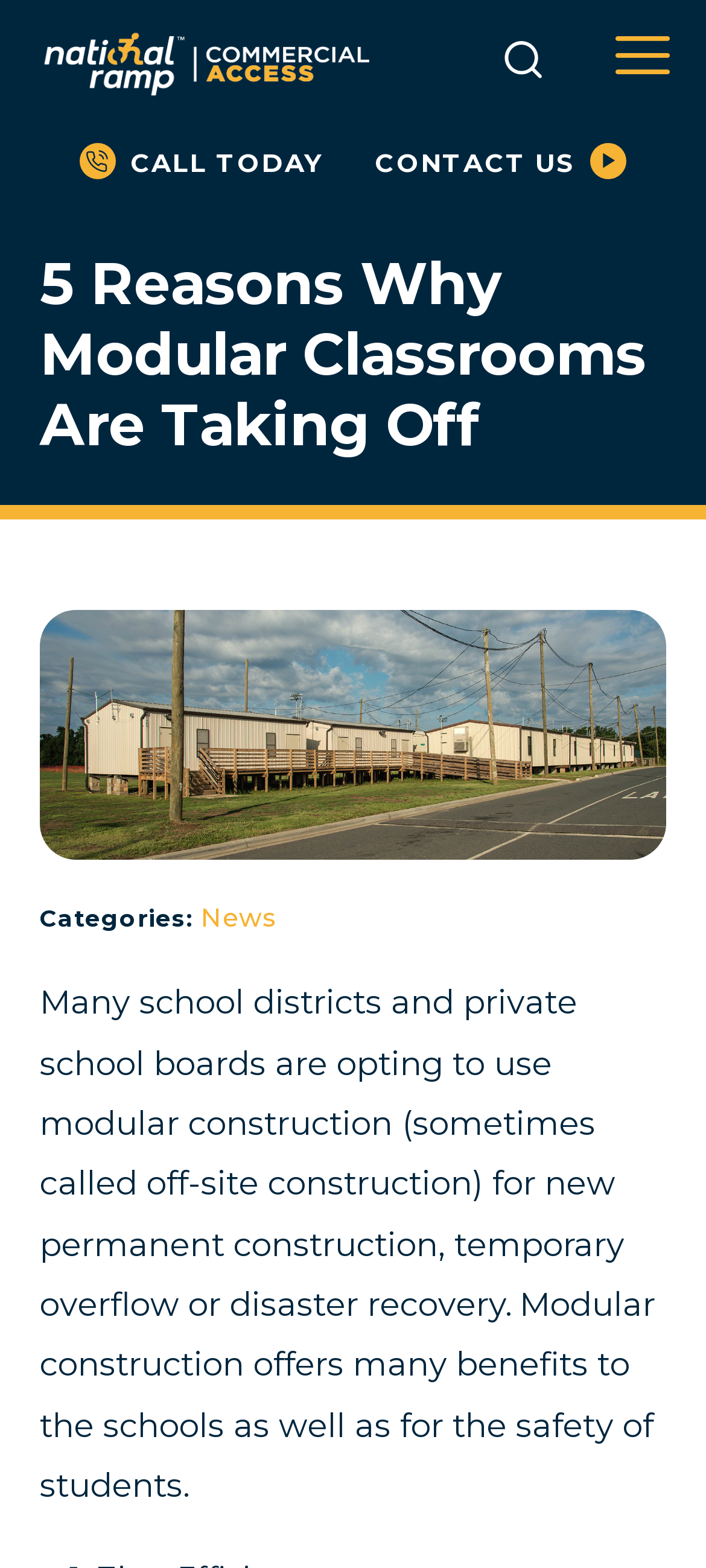Write a detailed summary of the webpage, including text, images, and layout.

The webpage is about modular classrooms, with a focus on their benefits. At the top left, there is a link with no text, followed by two buttons with icons, and a "Menu" text. On the right side of the top section, there are two links: "CALL TODAY" and "CONTACT US" with an arrow icon.

Below the top section, there is a heading that reads "5 Reasons Why Modular Classrooms Are Taking Off". This heading spans almost the entire width of the page. Underneath, there is a subheading "Categories: News" with a link to "News" on the right side. 

The main content of the page is a paragraph of text that explains how modular construction is being used in schools for permanent construction, temporary overflow, or disaster recovery, and highlights its benefits for schools and student safety. This text is positioned below the heading and spans most of the page's width.